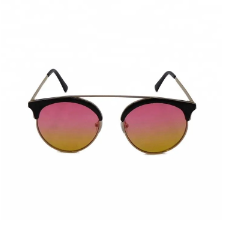What is the color of the frame of the sunglasses?
Please use the image to deliver a detailed and complete answer.

According to the caption, the sunglasses have a 'sleek black frame', which implies that the frame is black in color.